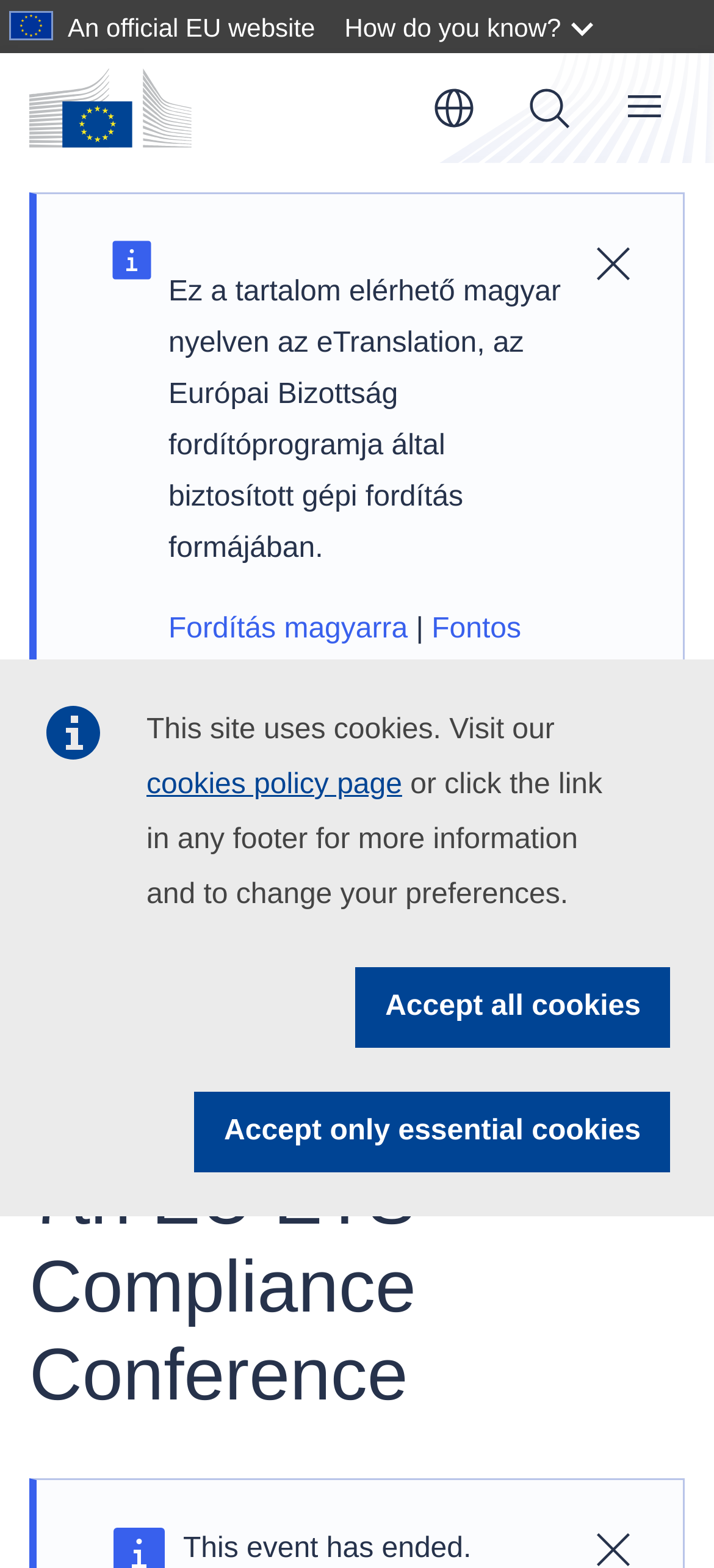Identify the bounding box coordinates for the element you need to click to achieve the following task: "Click the Submit button". The coordinates must be four float values ranging from 0 to 1, formatted as [left, top, right, bottom].

None